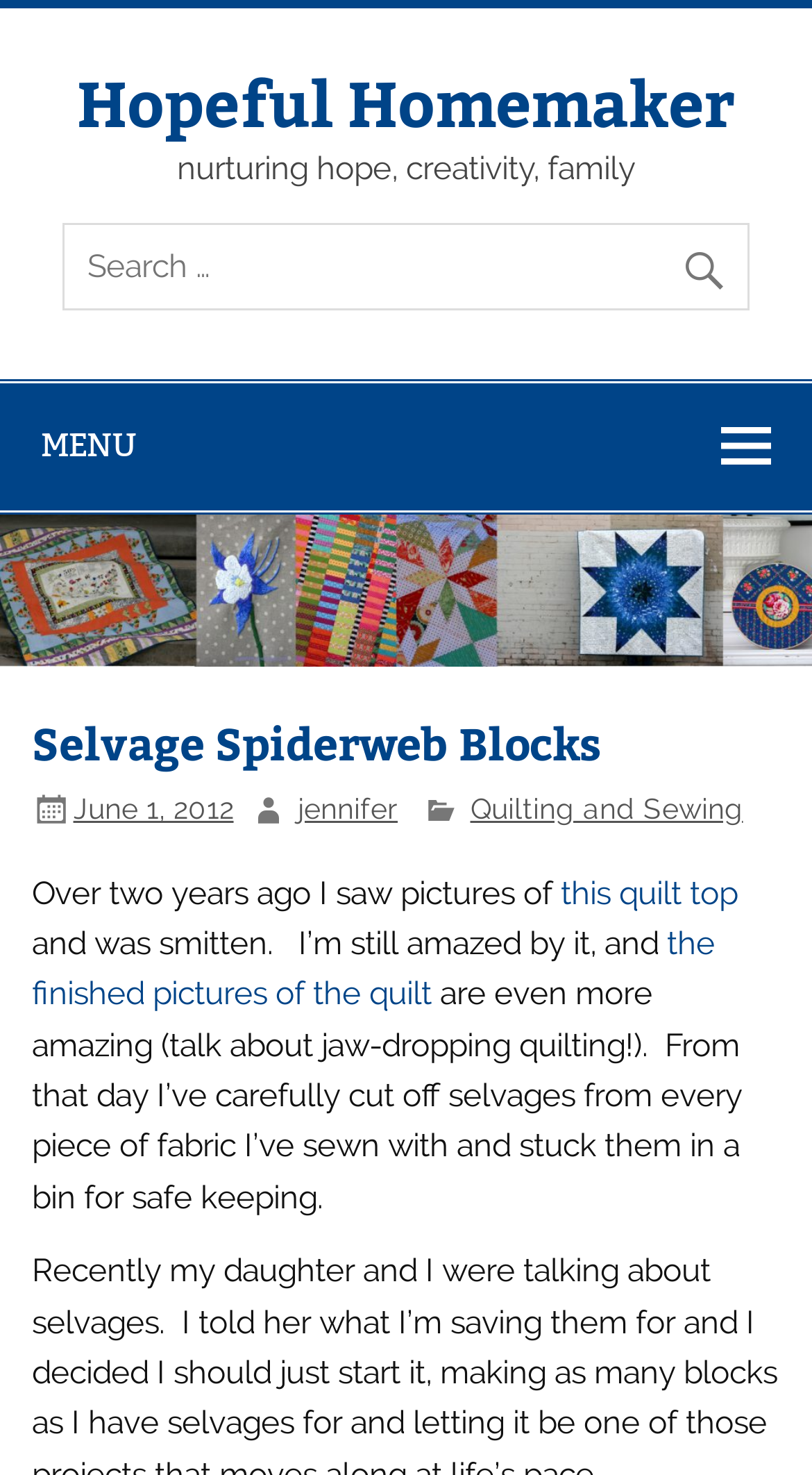Can you specify the bounding box coordinates of the area that needs to be clicked to fulfill the following instruction: "view june 1 2012 post"?

[0.09, 0.536, 0.288, 0.559]